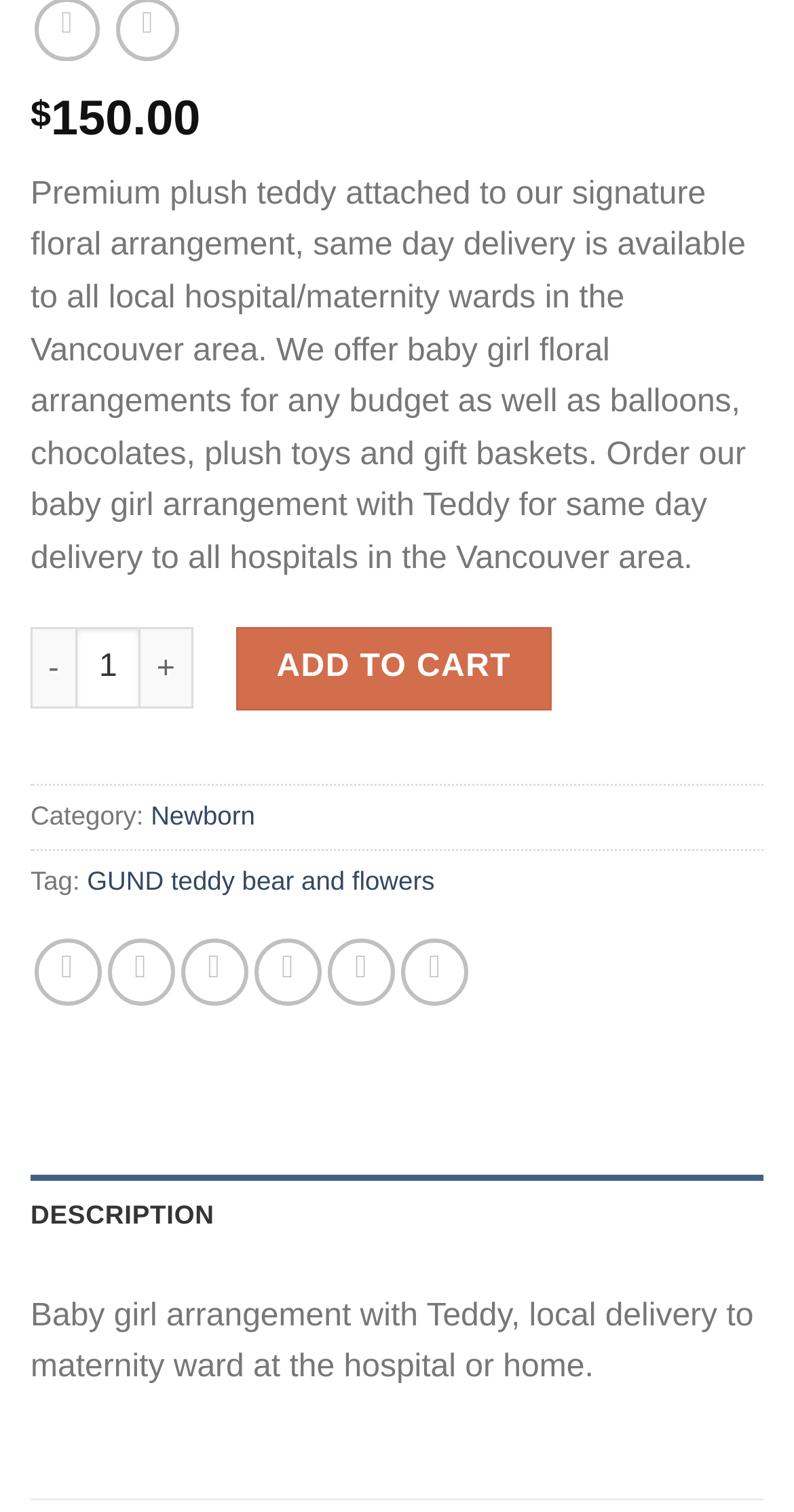Determine the bounding box coordinates of the clickable element to complete this instruction: "View product description". Provide the coordinates in the format of four float numbers between 0 and 1, [left, top, right, bottom].

[0.038, 0.777, 0.962, 0.832]